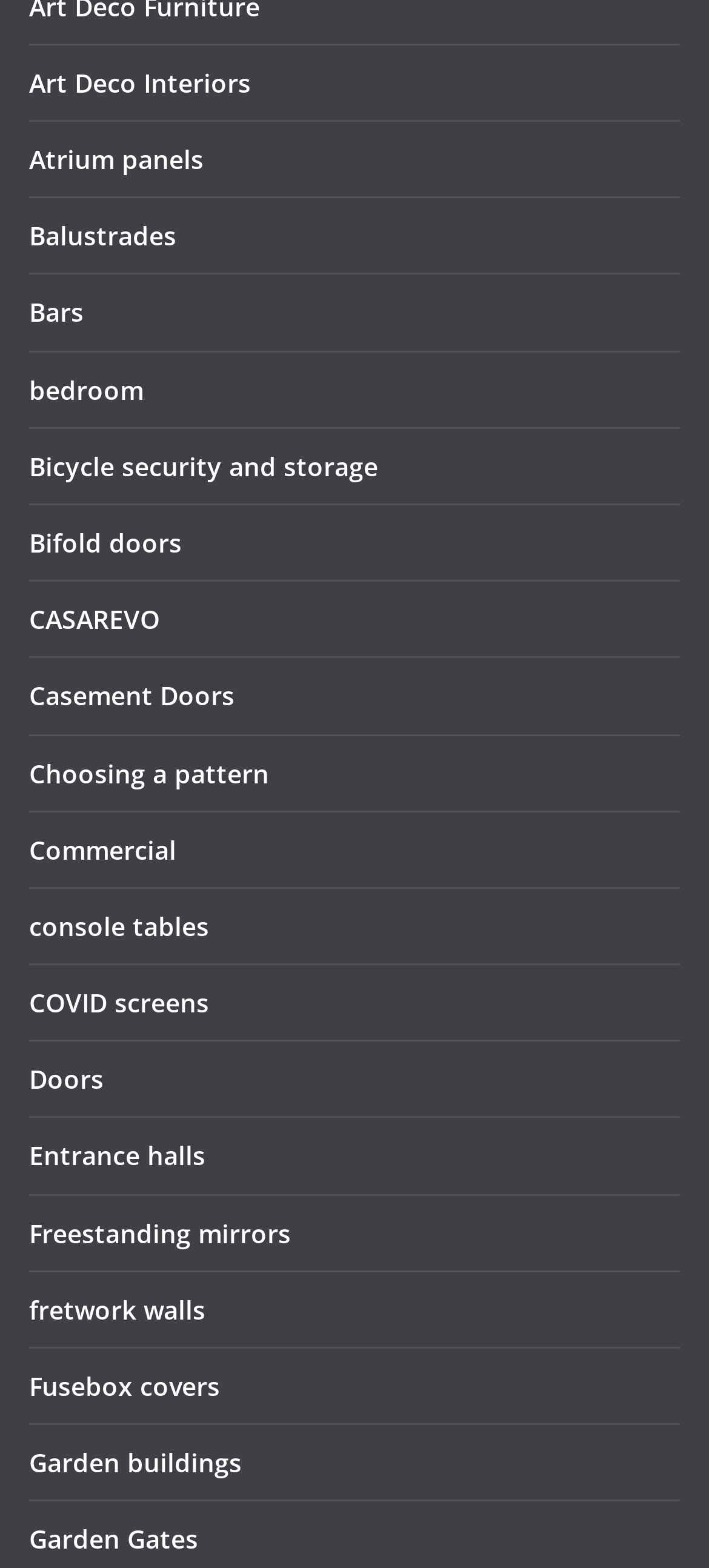How many links are related to doors?
Answer the question with a single word or phrase, referring to the image.

3